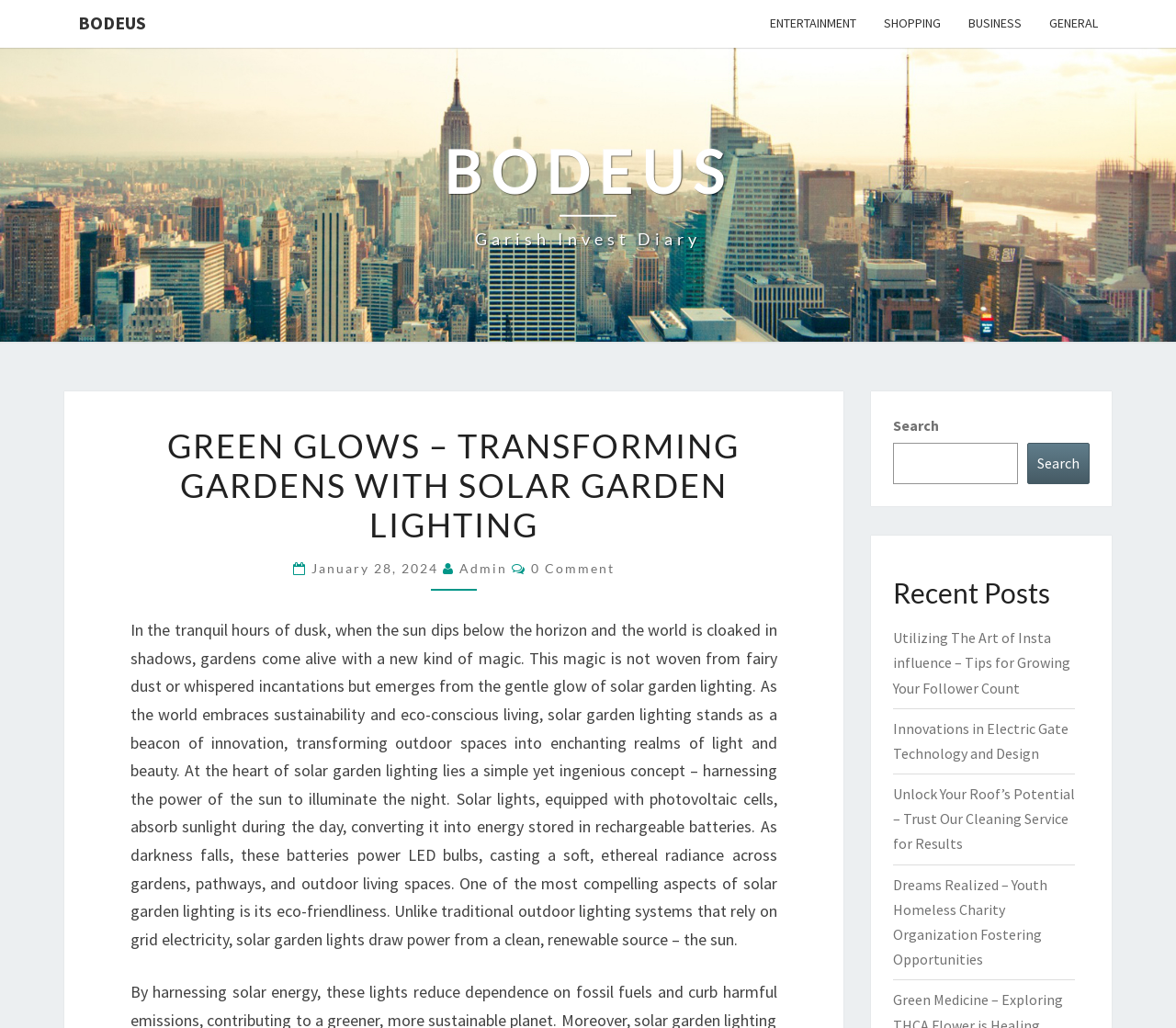Please find the bounding box coordinates of the element that needs to be clicked to perform the following instruction: "Go to ENTERTAINMENT page". The bounding box coordinates should be four float numbers between 0 and 1, represented as [left, top, right, bottom].

[0.643, 0.0, 0.74, 0.046]